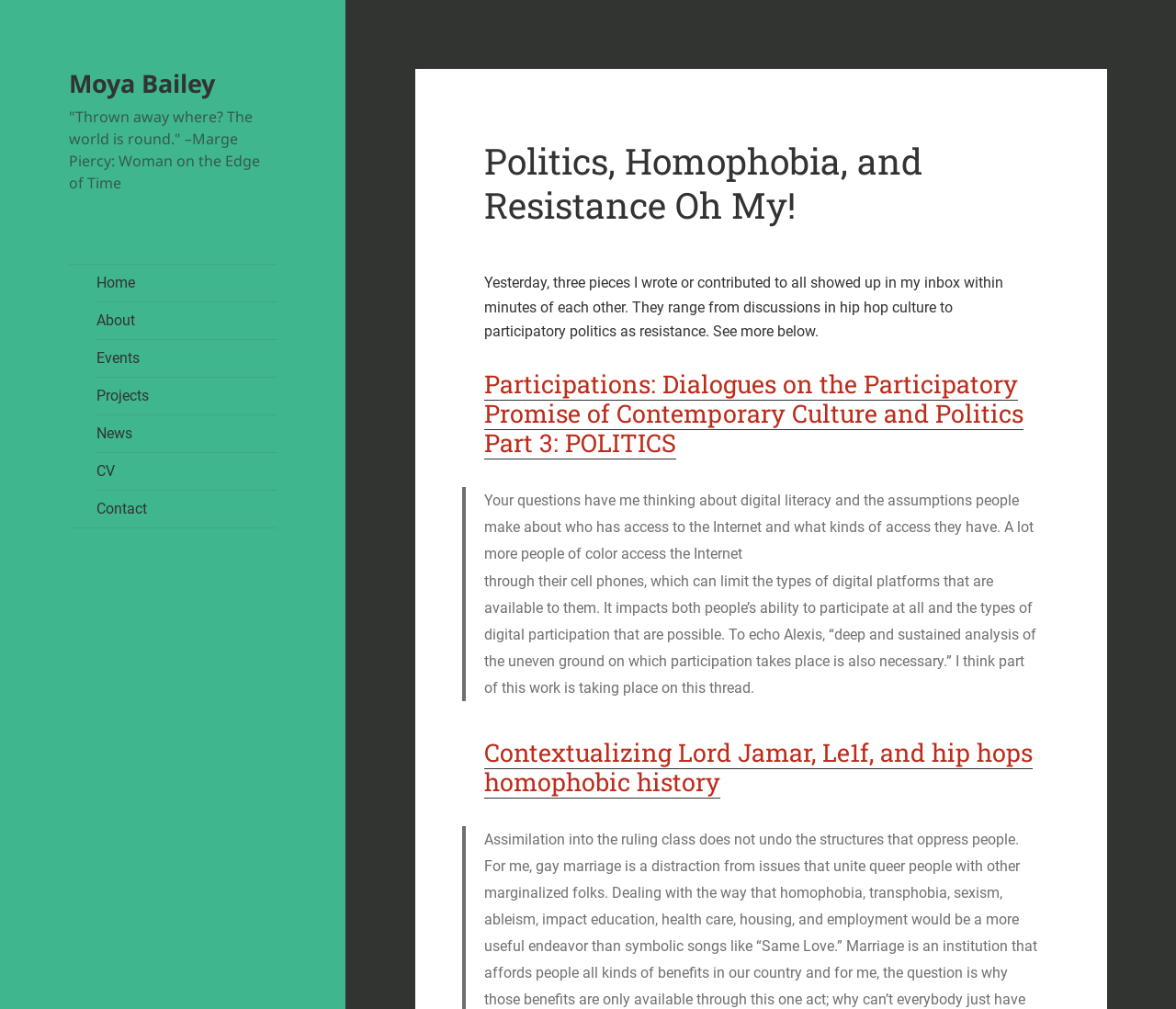Can you give a detailed response to the following question using the information from the image? What is the format of the second section?

The second section of the webpage is formatted as a blockquote, which is a quotation or excerpt from another source. The text within this section is indented and has a different font style, indicating that it is a quotation or excerpt.